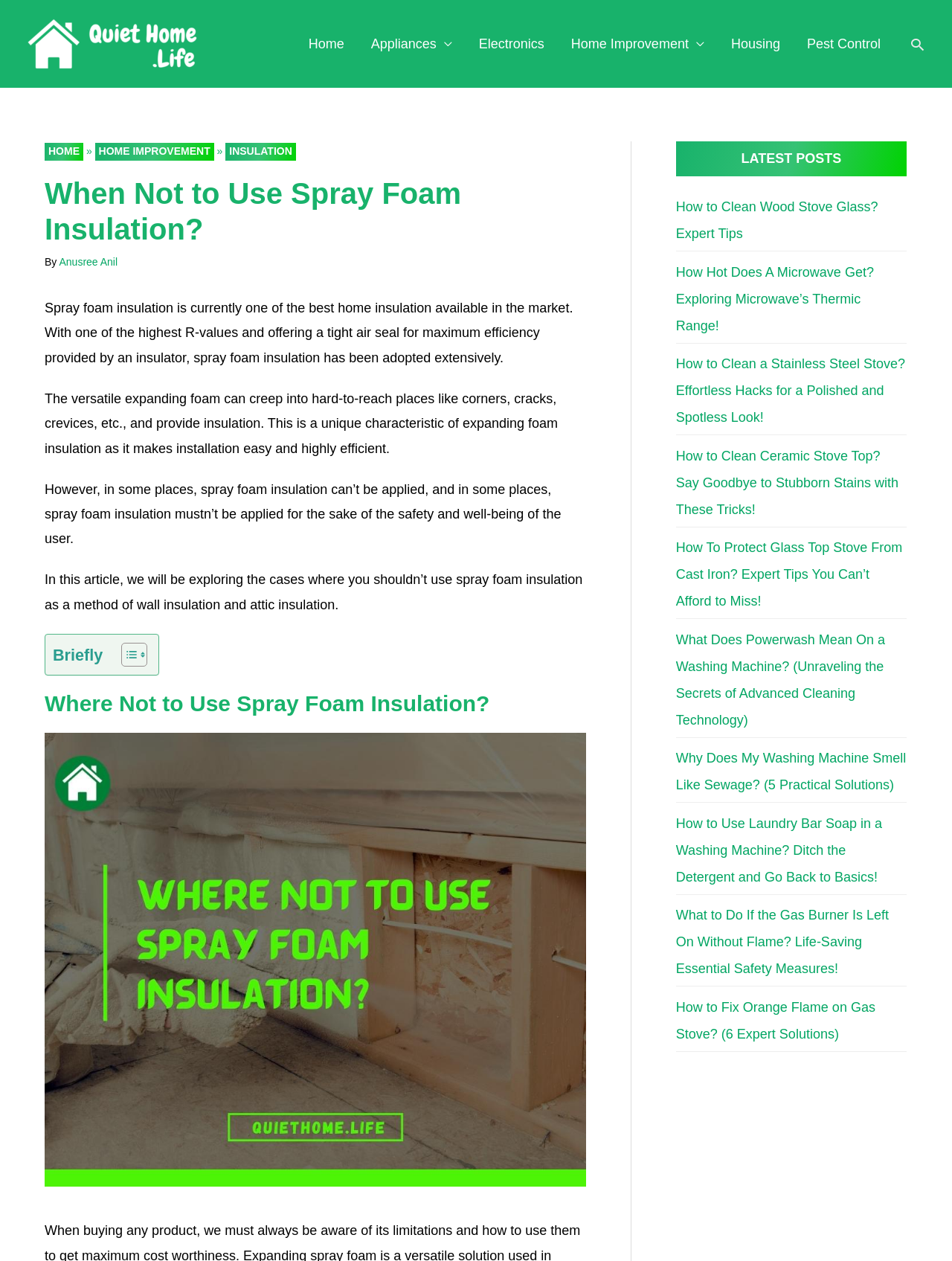Using the provided element description "Home", determine the bounding box coordinates of the UI element.

[0.31, 0.014, 0.376, 0.055]